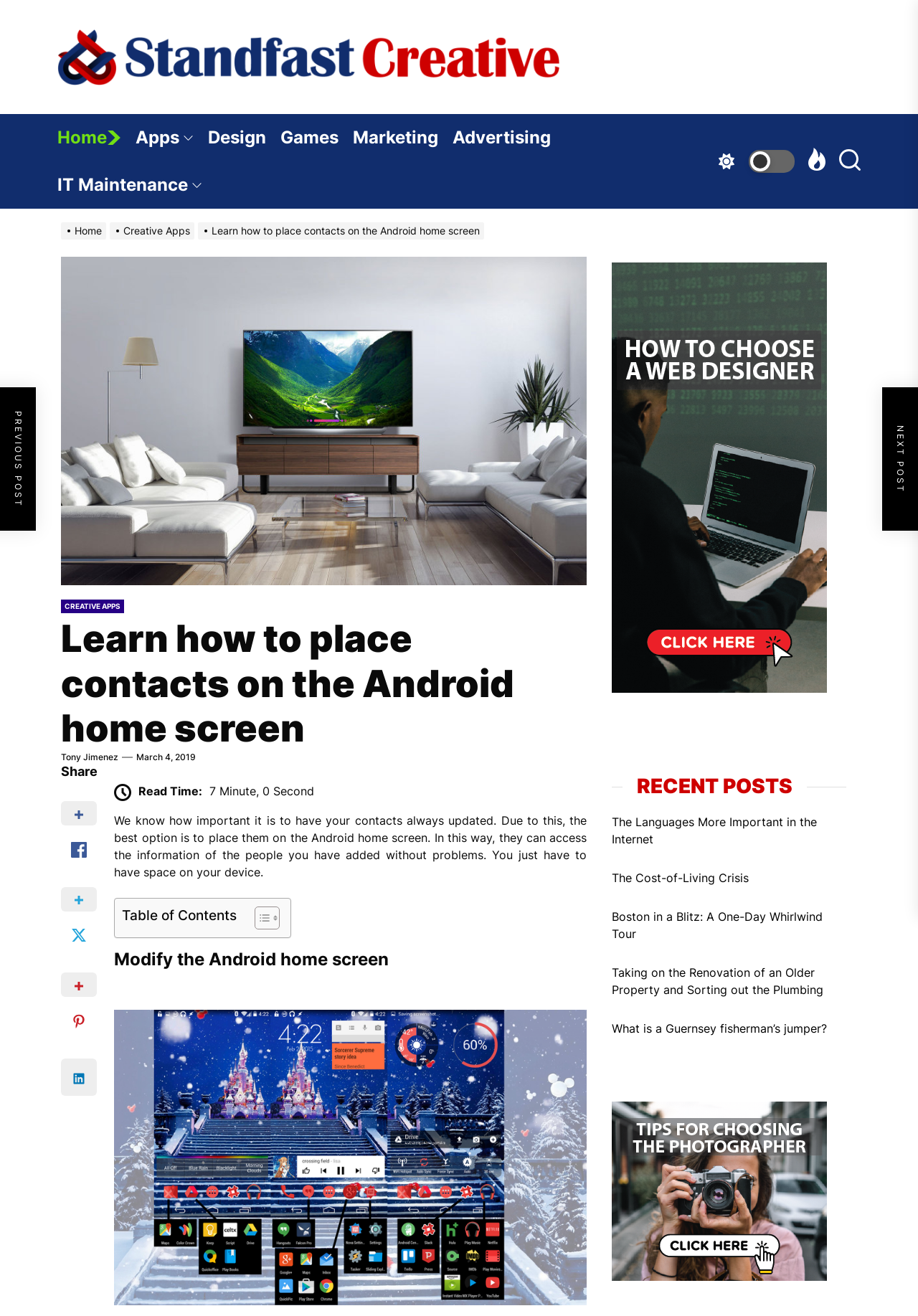Summarize the webpage comprehensively, mentioning all visible components.

This webpage appears to be a blog post about how to place contacts on the Android home screen. At the top left, there is a link to "Standfast Creative" accompanied by an image, and a horizontal navigation menu with links to various categories such as "Home", "Apps", "Design", and more. 

Below the navigation menu, there are three buttons aligned horizontally. On the left side, there is a breadcrumbs navigation menu showing the current page's location, with links to "Home", "Creative Apps", and the current page. 

The main content of the page starts with a header that reads "Learn how to place contacts on the Android home screen". Below the header, there are links to the author's name and the publication date. 

The article itself is divided into sections, with headings such as "Share" and "Modify the Android home screen". The text explains the importance of keeping contacts updated and how placing them on the Android home screen can be beneficial. There is also a table of contents and an image related to the Android home screen.

On the right side of the page, there is a section titled "RECENT POSTS" with links to several other blog posts on various topics.